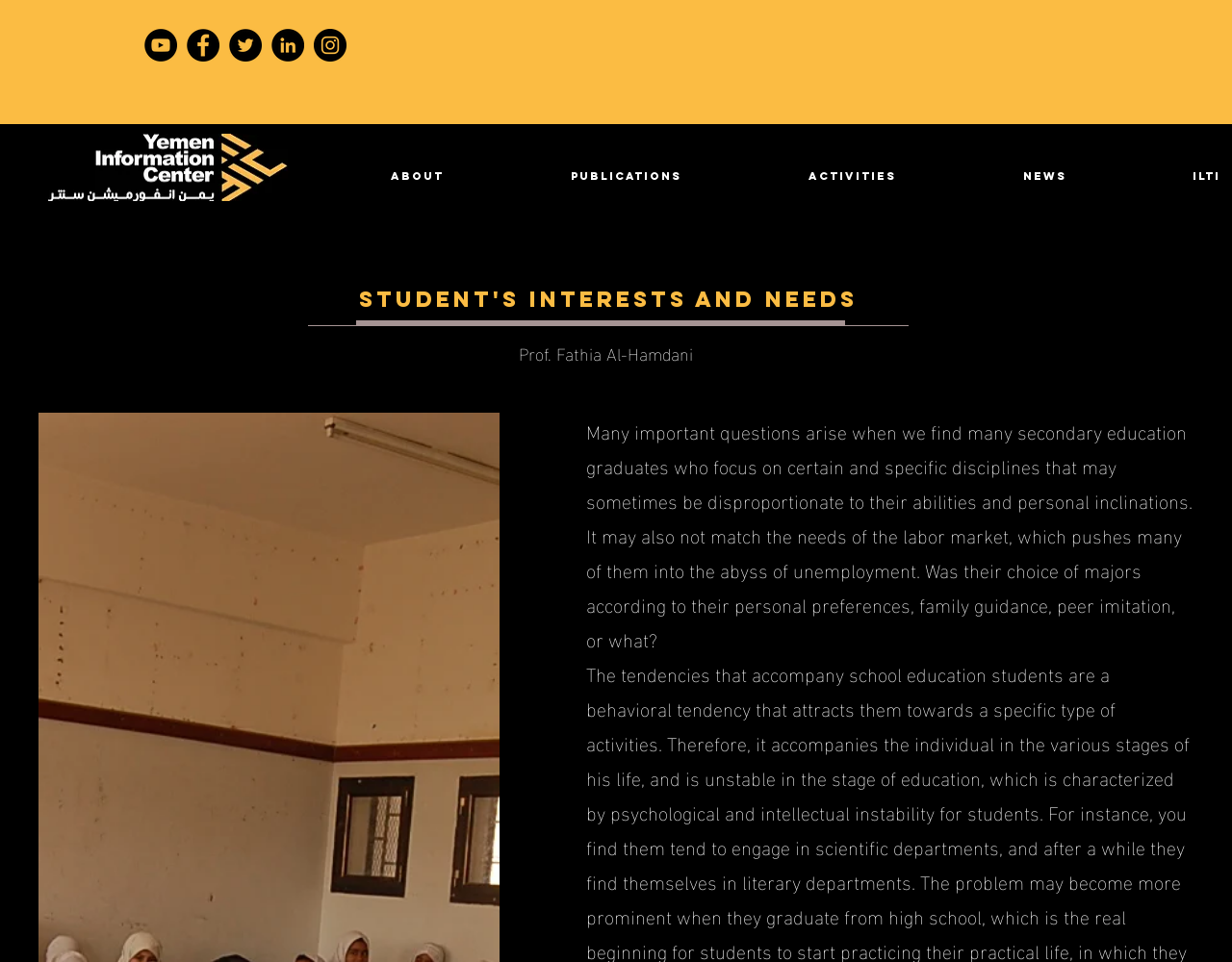How many social media links are available?
Deliver a detailed and extensive answer to the question.

I counted the number of link elements with image elements as children, which are typically used to represent social media icons. There are 5 such elements, corresponding to YouTube, Facebook, Twitter, LinkedIn, and Instagram.